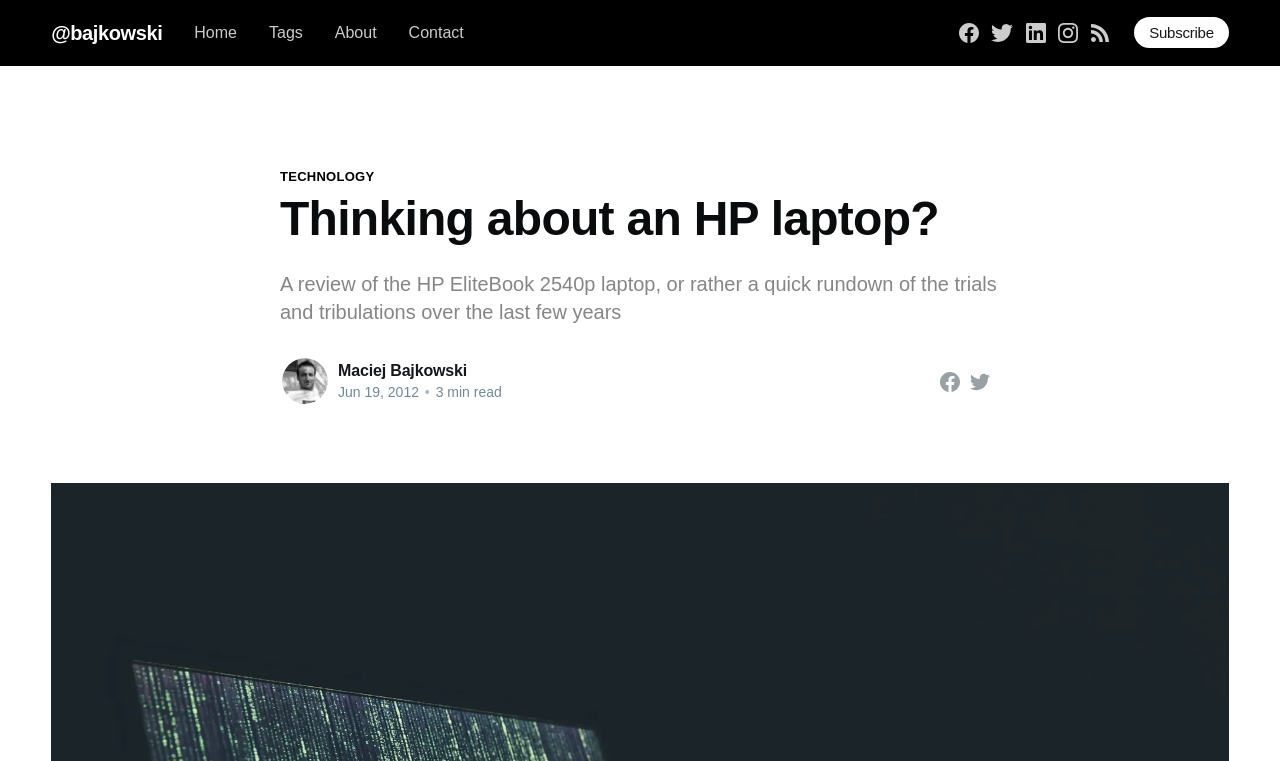Locate the bounding box of the user interface element based on this description: "Tags".

[0.21, 0.02, 0.237, 0.066]